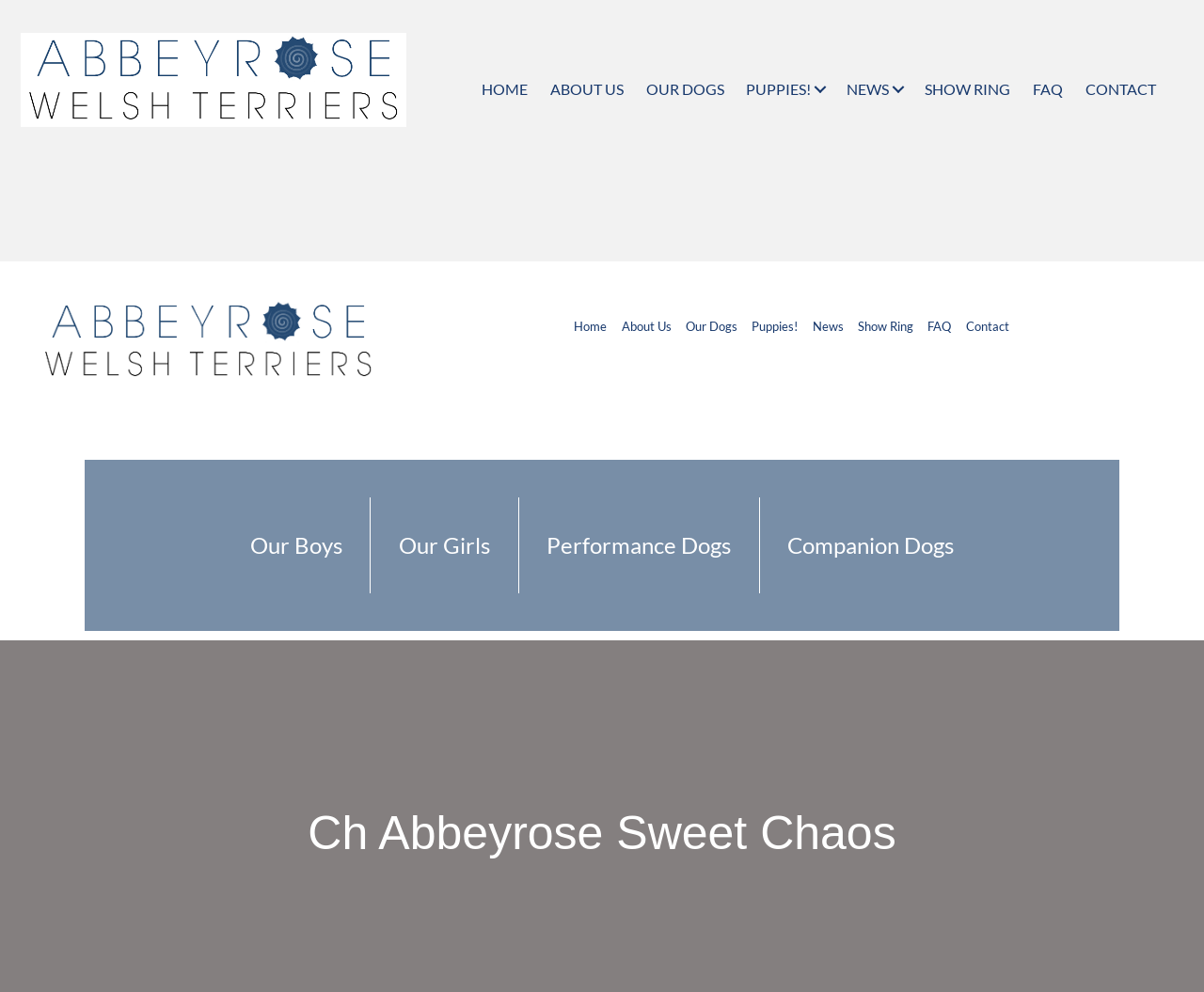Answer in one word or a short phrase: 
What is the purpose of the 'PUPPIES!' link?

To access information about puppies for sale